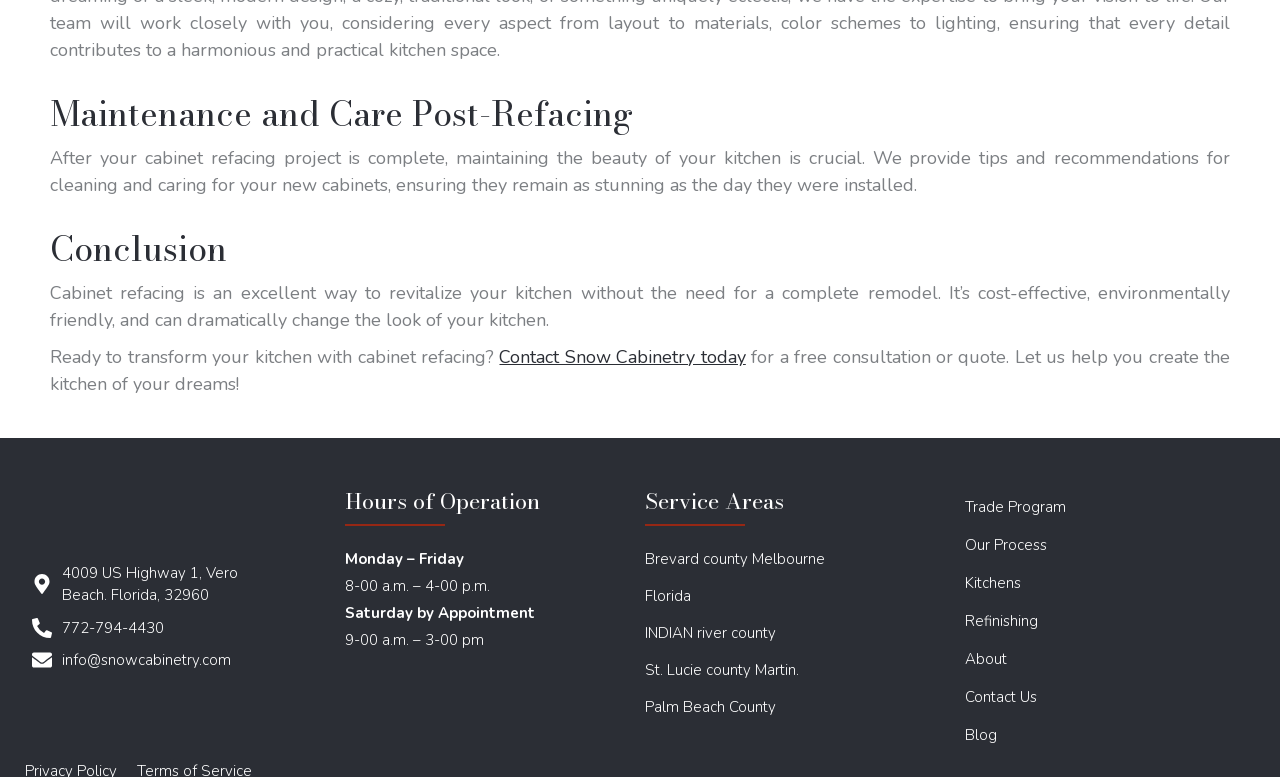Please specify the bounding box coordinates of the clickable section necessary to execute the following command: "View the Trade Program".

[0.738, 0.628, 0.941, 0.676]